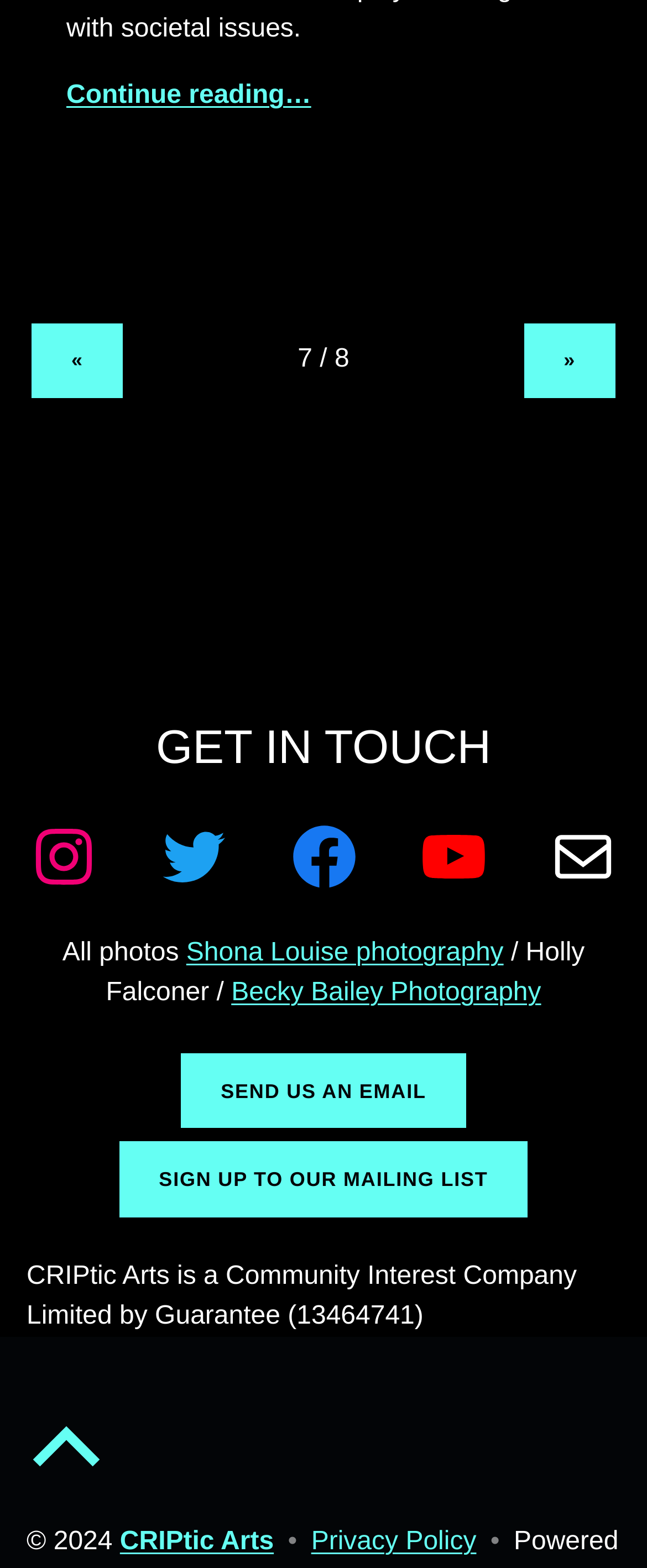Please use the details from the image to answer the following question comprehensively:
What is the name of the photography company?

I found the name of the photography company by looking at the link 'Shona Louise photography' which is located below the text 'All photos'.